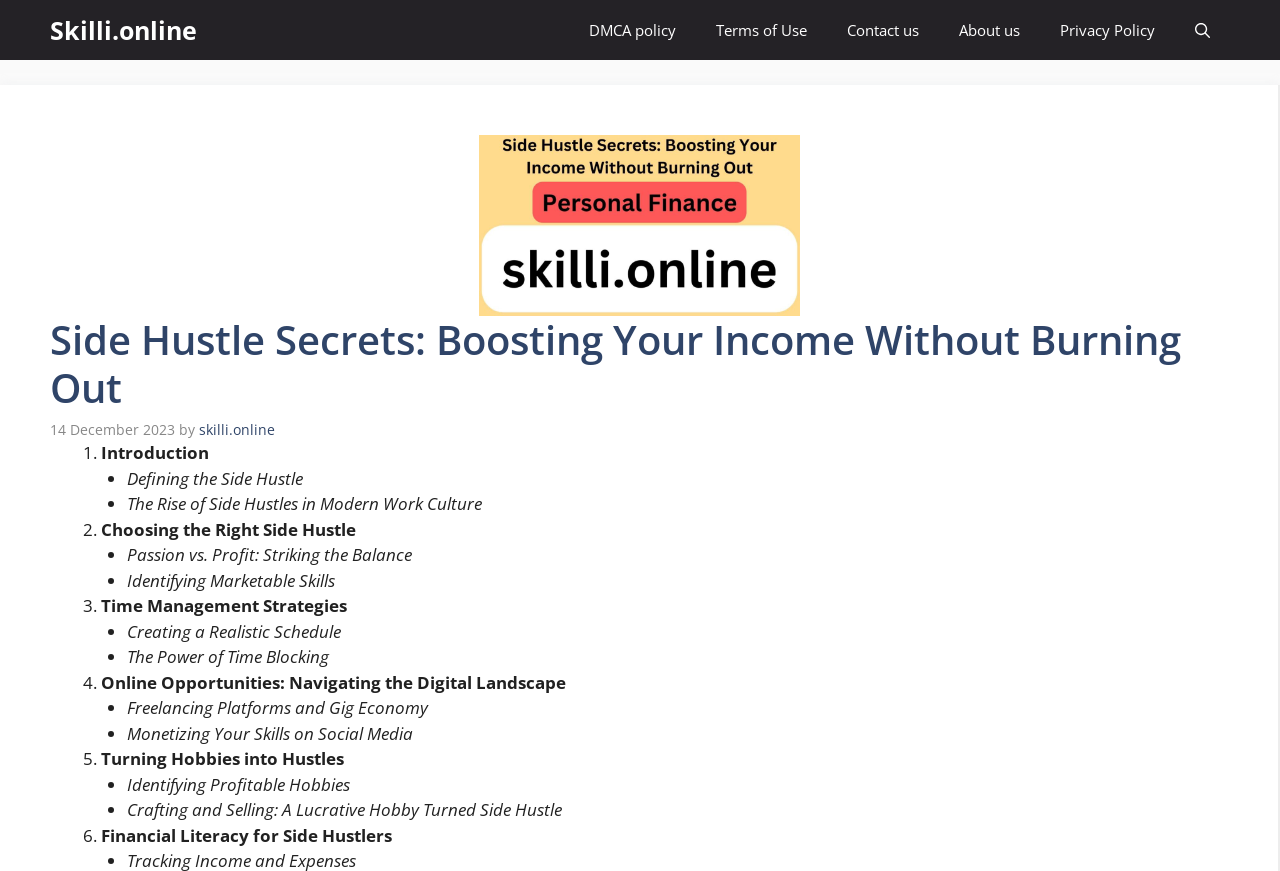How many sections are there in the content?
Please provide a single word or phrase as your answer based on the screenshot.

6